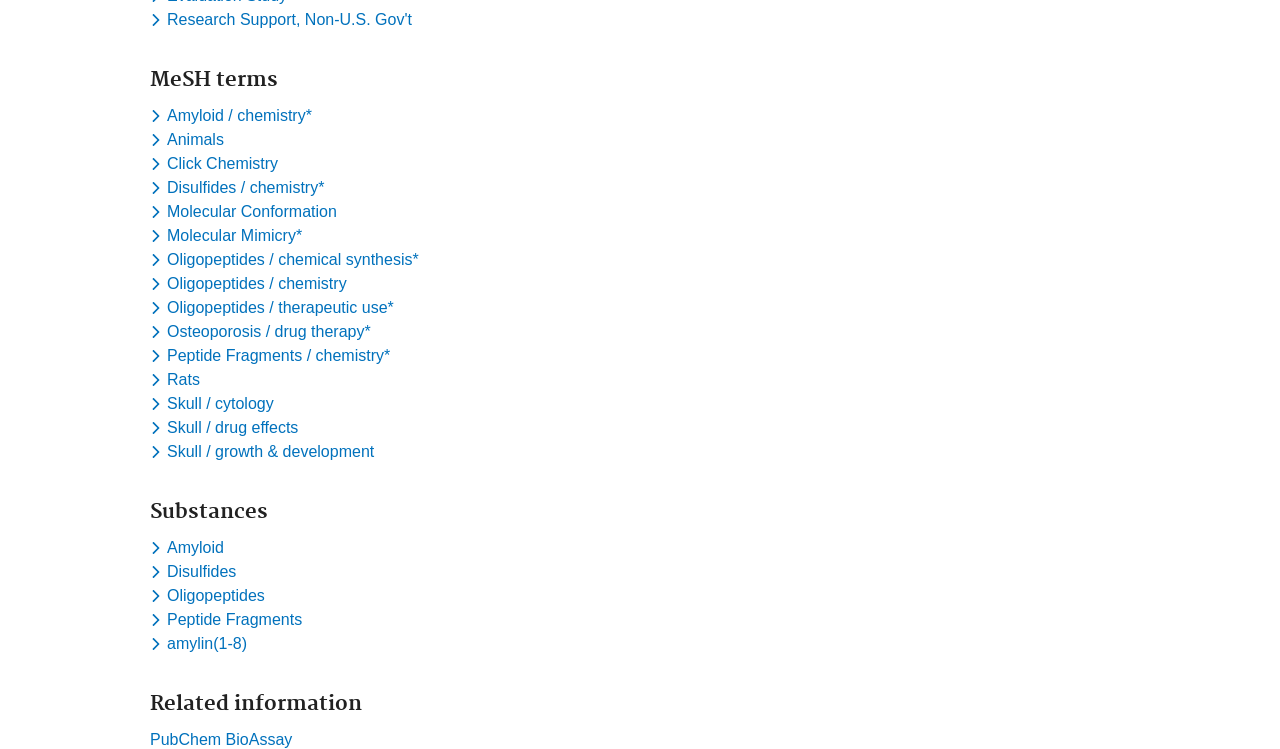Could you please study the image and provide a detailed answer to the question:
What is the related information link?

I looked at the link under the 'Related information' heading and found that it is labeled 'PubChem BioAssay'.